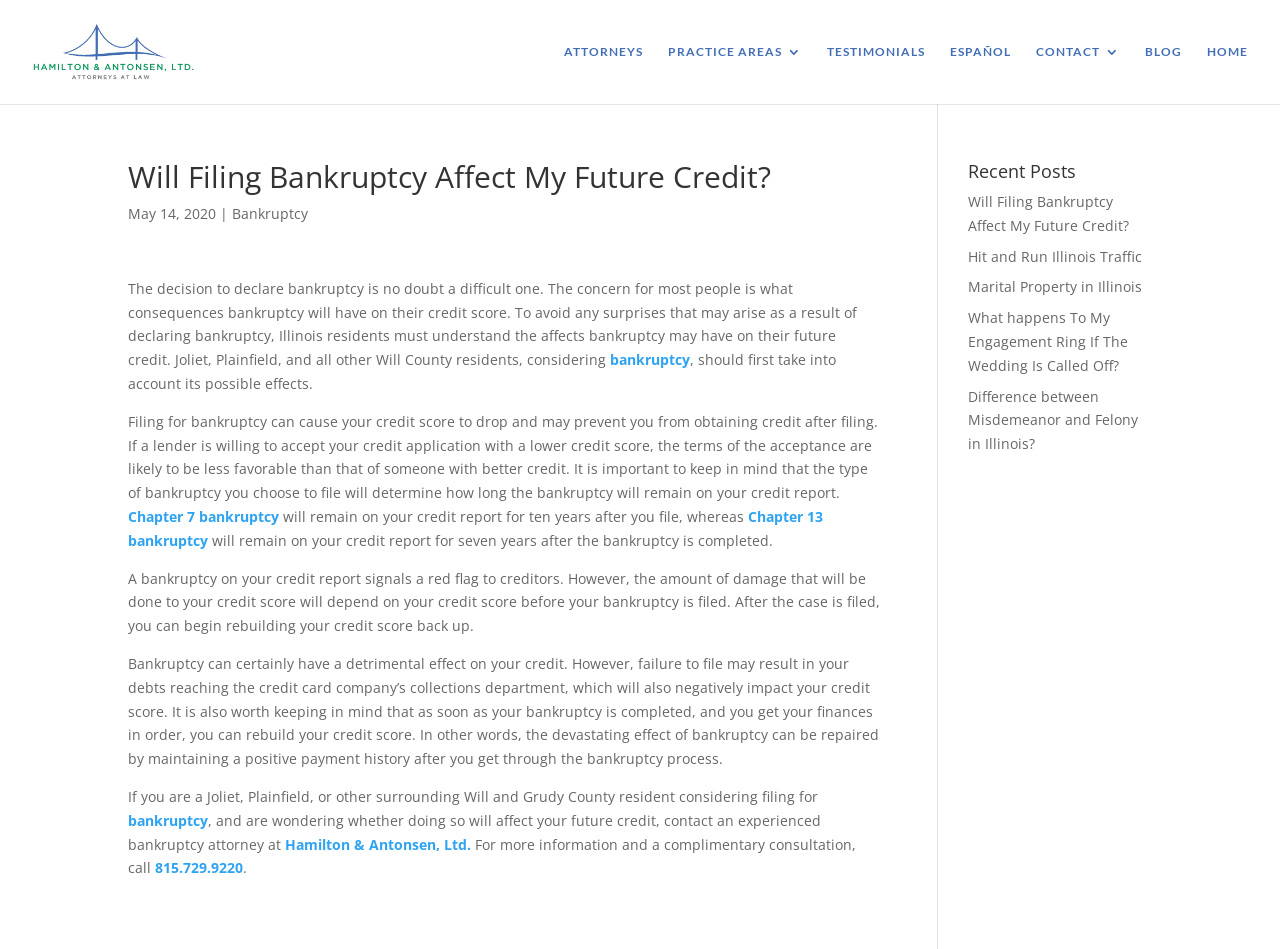Create a full and detailed caption for the entire webpage.

This webpage appears to be a blog post or article from a law firm, Hamilton & Antonsen, LTD., discussing the impact of bankruptcy on one's credit score. At the top of the page, there is a navigation menu with links to various sections of the website, including "ATTORNEYS", "PRACTICE AREAS", "TESTIMONIALS", "ESPAÑOL", "CONTACT", "BLOG", and "HOME".

Below the navigation menu, there is a heading that reads "Will Filing Bankruptcy Affect My Future Credit?" followed by a brief introduction to the topic. The article then delves into the consequences of declaring bankruptcy on one's credit score, including the potential drop in credit score and the impact on obtaining credit in the future.

The article is divided into several sections, each discussing a specific aspect of bankruptcy and credit scores. There are links to related topics, such as "Chapter 7 bankruptcy" and "Chapter 13 bankruptcy", which provide more information on the different types of bankruptcy.

Throughout the article, there are several paragraphs of text that provide detailed information on the effects of bankruptcy on credit scores. The text is interspersed with links to other relevant articles and resources.

At the bottom of the page, there is a section titled "Recent Posts" that lists several other articles from the blog, including "Hit and Run Illinois Traffic", "Marital Property in Illinois", and "What happens To My Engagement Ring If The Wedding Is Called Off?".

Overall, the webpage appears to be a informative resource for individuals considering bankruptcy and seeking to understand its impact on their credit scores.